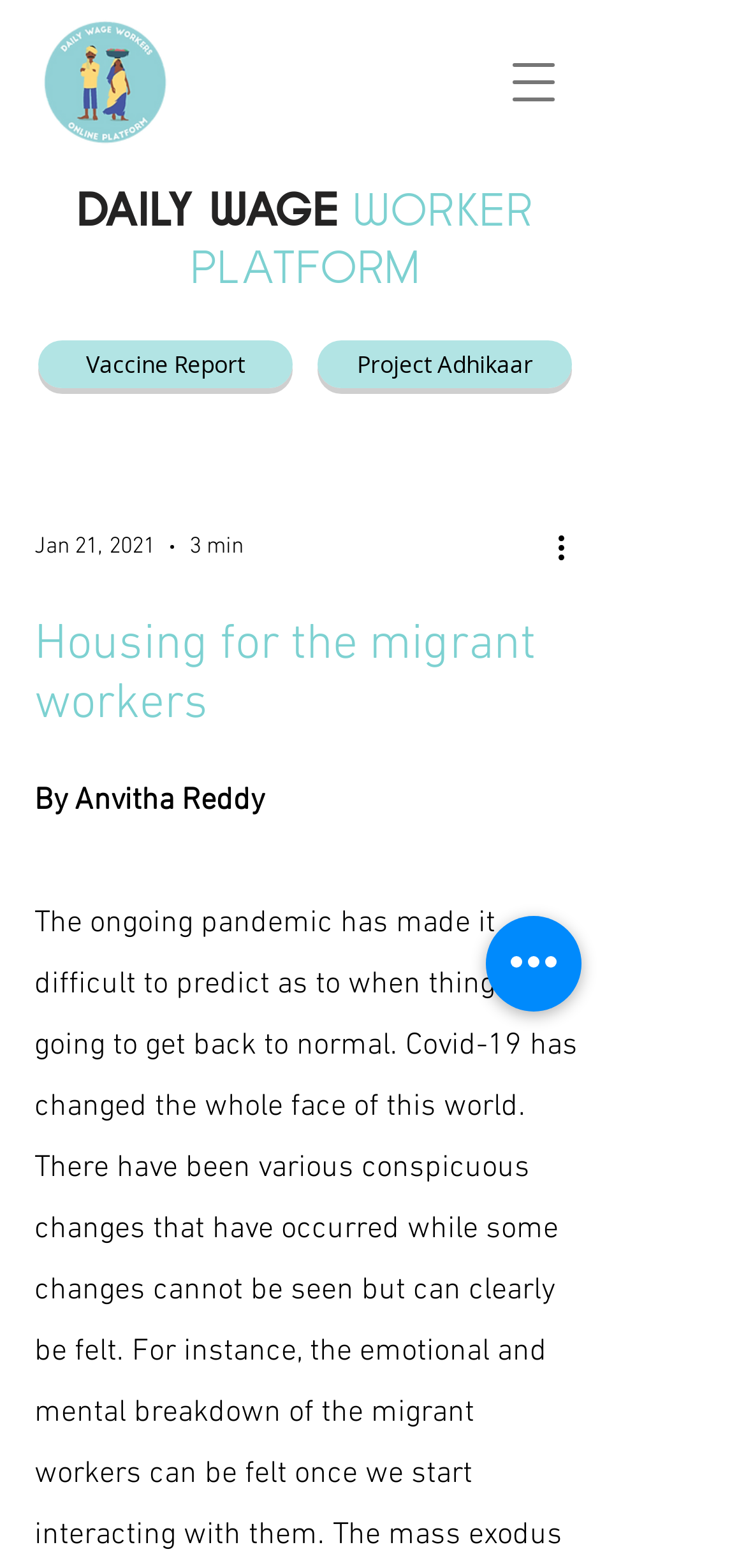Determine the bounding box coordinates in the format (top-left x, top-left y, bottom-right x, bottom-right y). Ensure all values are floating point numbers between 0 and 1. Identify the bounding box of the UI element described by: Vaccine Report

[0.051, 0.217, 0.392, 0.248]